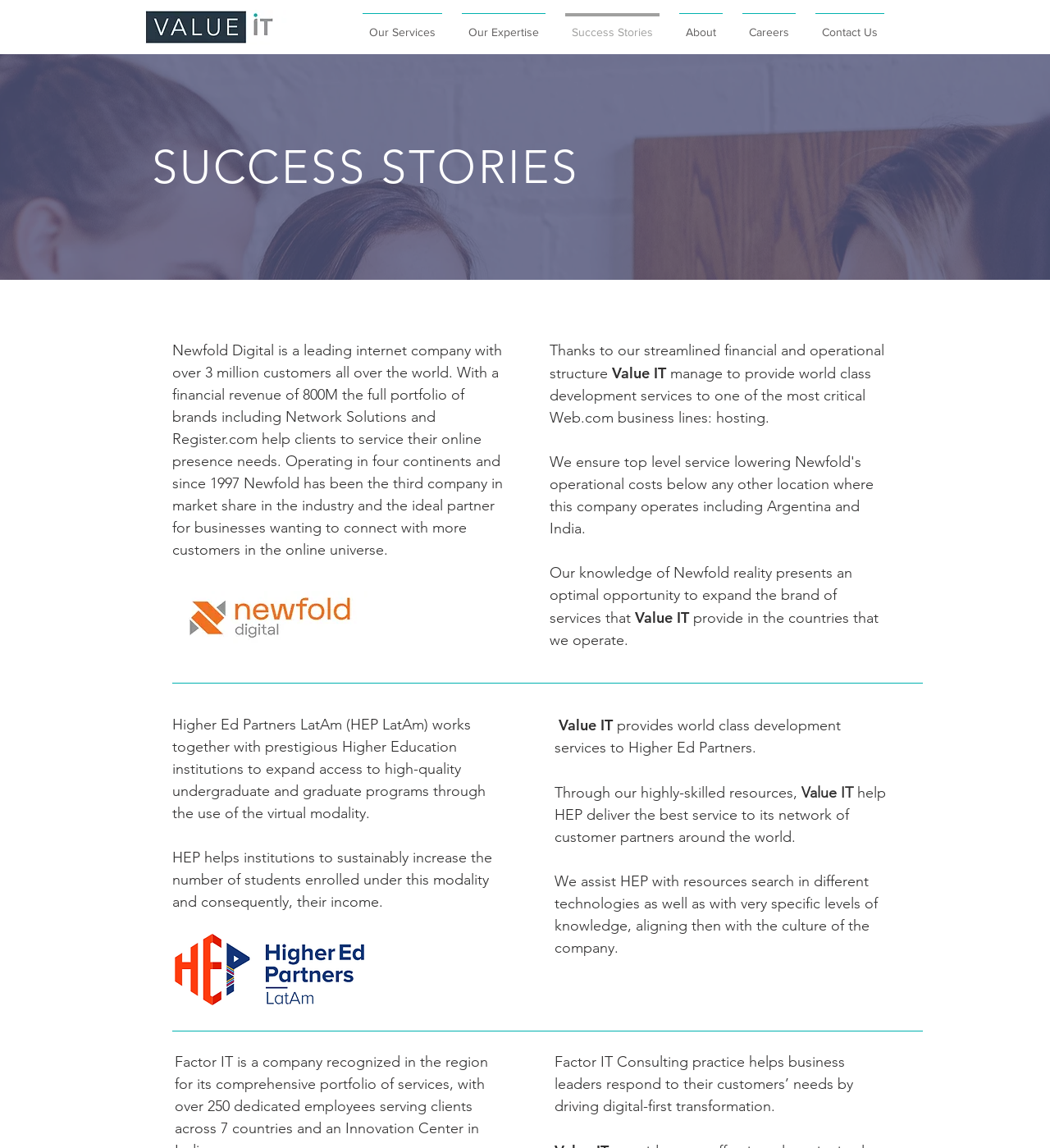Based on the description "Our Services", find the bounding box of the specified UI element.

[0.336, 0.011, 0.43, 0.031]